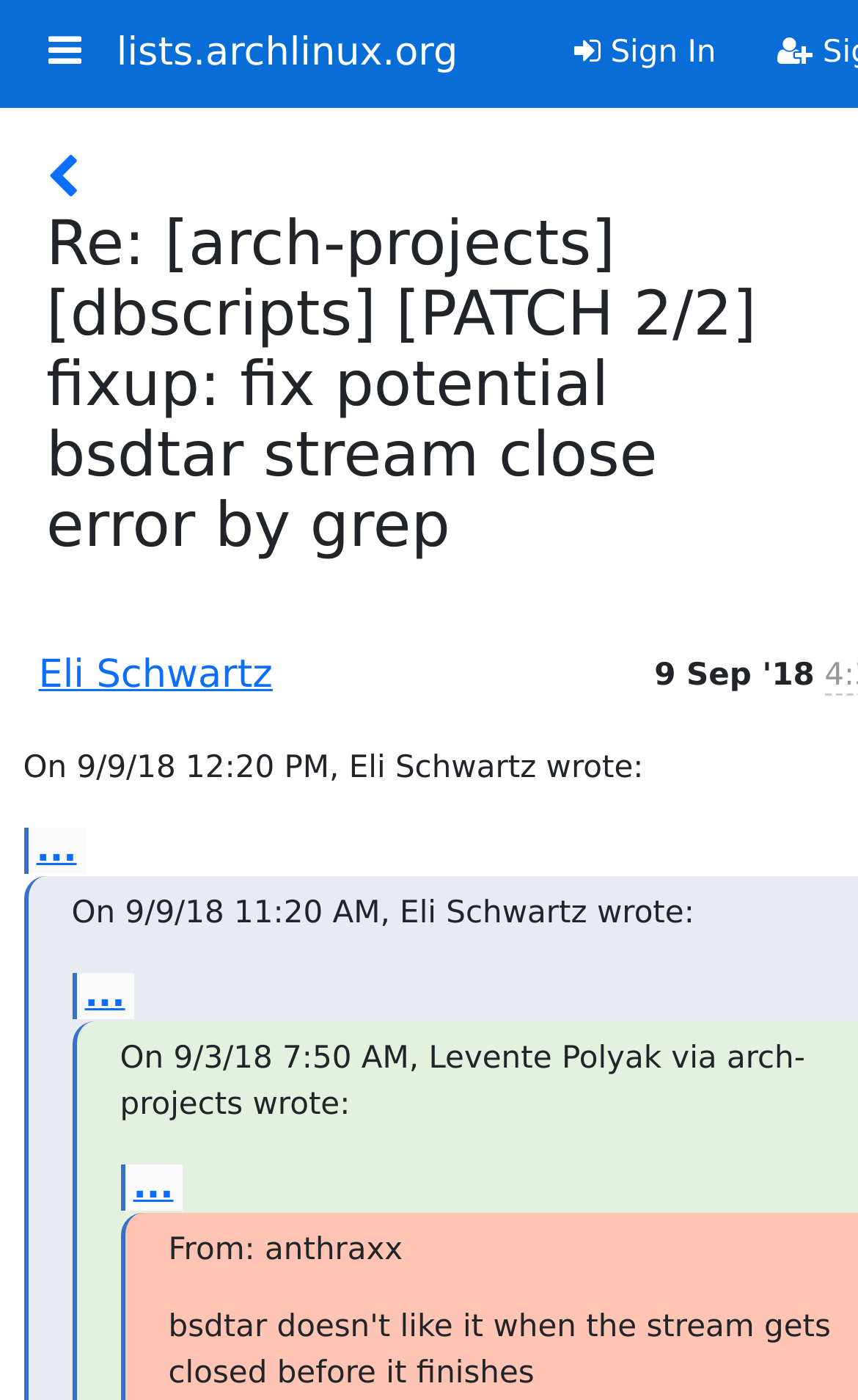Who is the author of the email?
Please use the visual content to give a single word or phrase answer.

Eli Schwartz